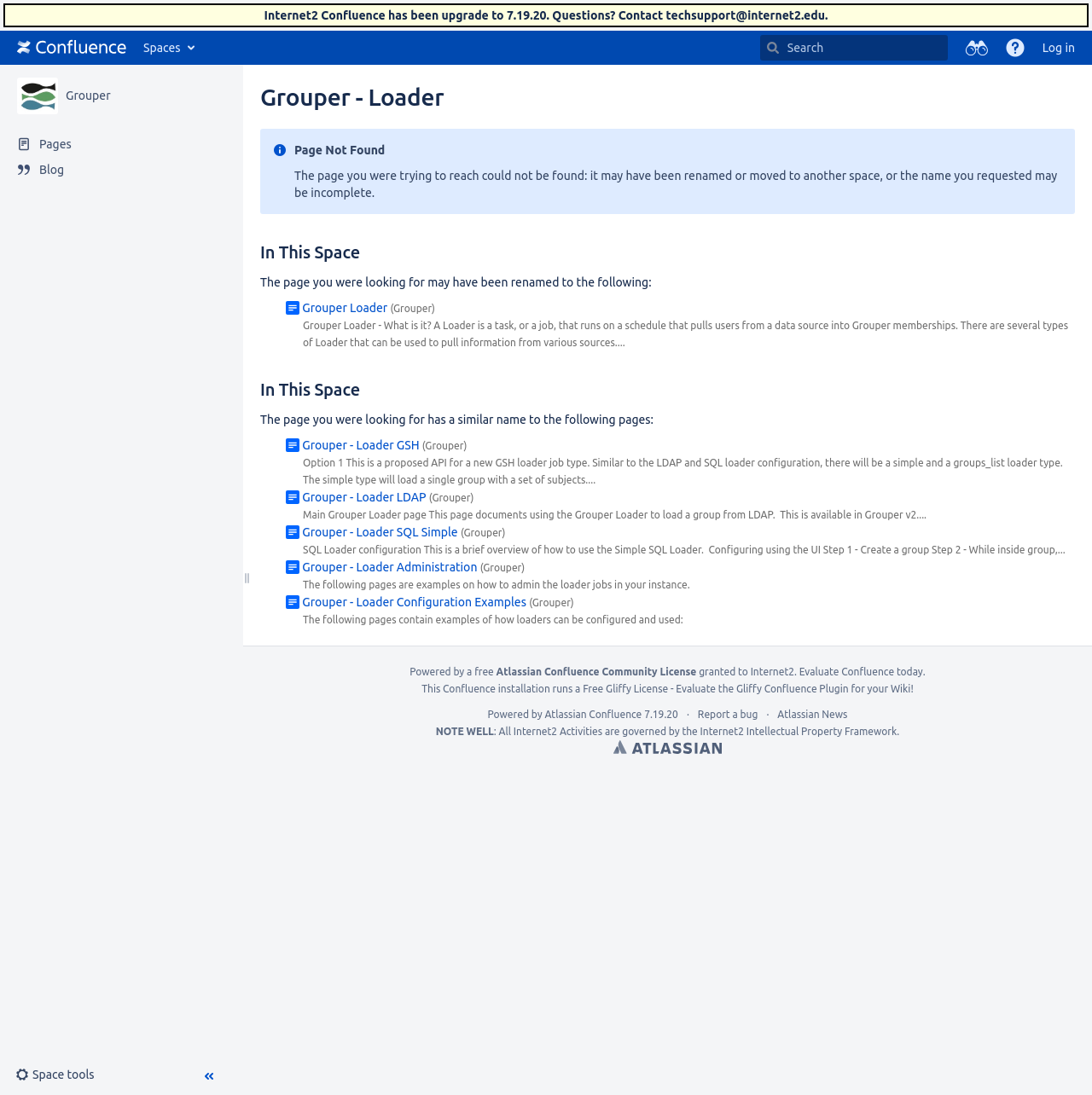Please predict the bounding box coordinates (top-left x, top-left y, bottom-right x, bottom-right y) for the UI element in the screenshot that fits the description: Internet2 Intellectual Property Framework

[0.641, 0.663, 0.821, 0.673]